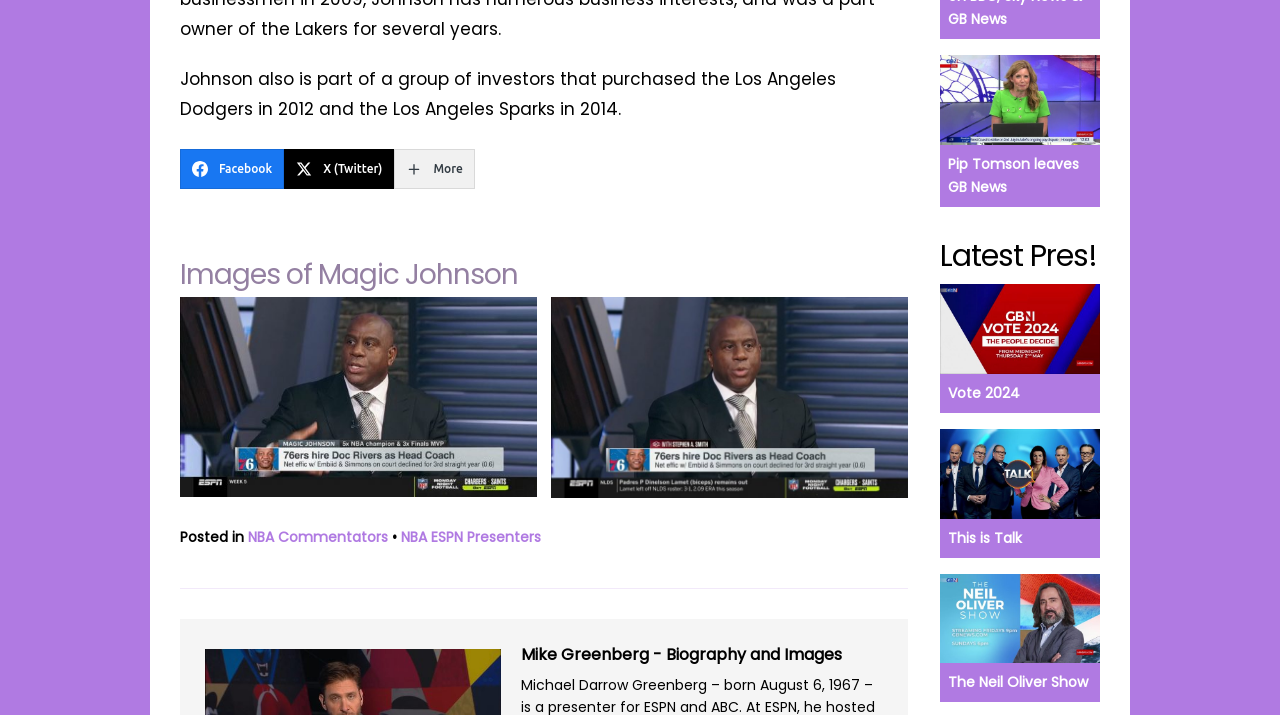Please find the bounding box coordinates of the element that must be clicked to perform the given instruction: "View Magic Johnson's images". The coordinates should be four float numbers from 0 to 1, i.e., [left, top, right, bottom].

[0.141, 0.345, 0.709, 0.401]